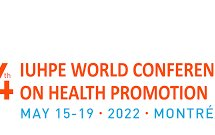Provide a one-word or brief phrase answer to the question:
What is the duration of the conference?

5 days